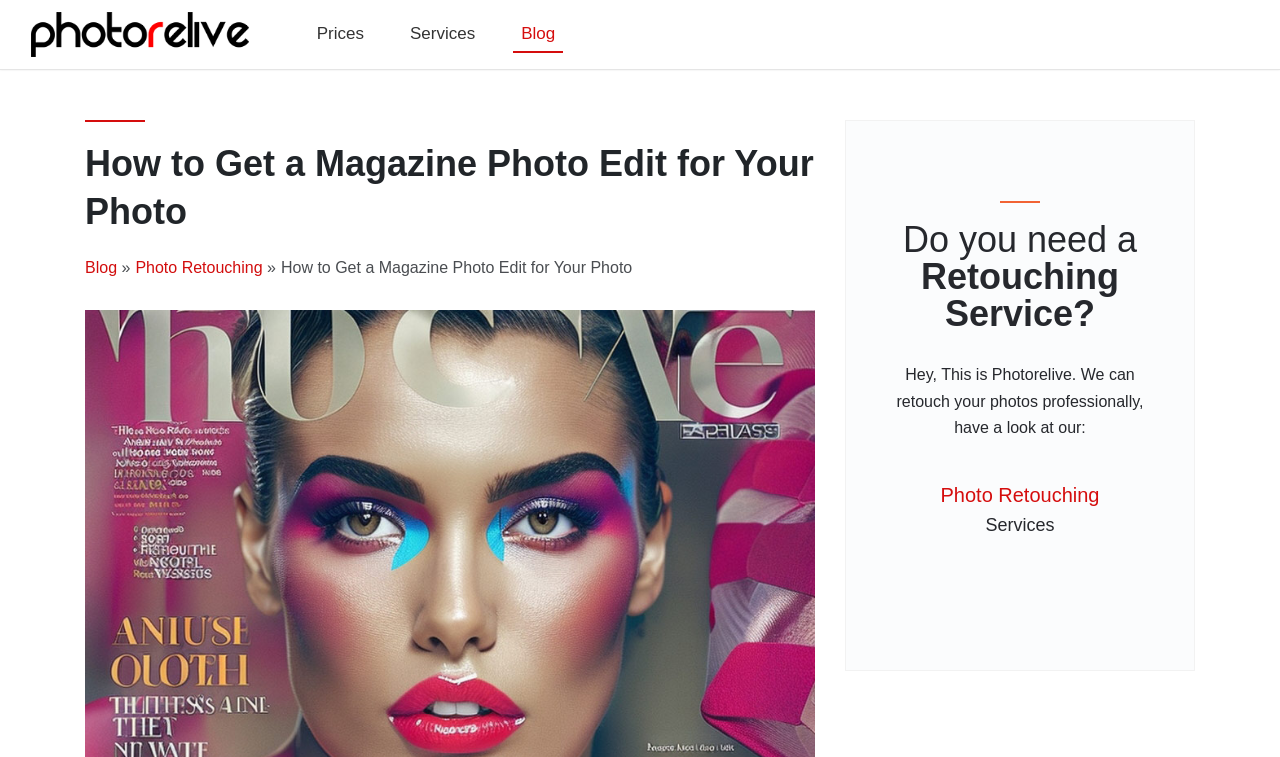Please provide a comprehensive answer to the question based on the screenshot: What is the service offered by Photorelive?

I found the answer by looking at the static text 'Hey, This is Photorelive. We can retouch your photos professionally...' and the link element with the text 'Photo Retouching Services', which suggests that Photorelive offers a retouching service.